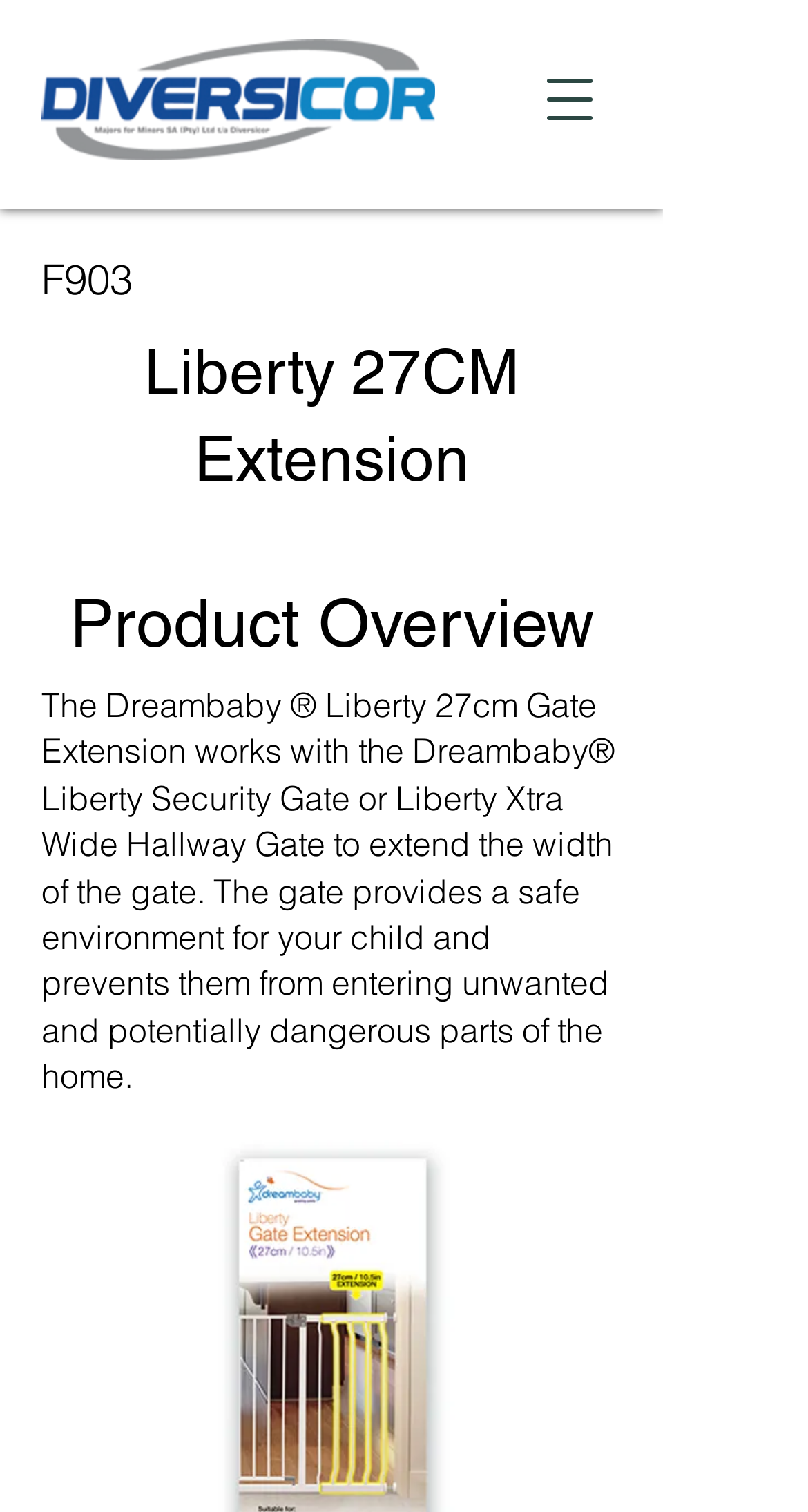Provide a thorough and detailed response to the question by examining the image: 
What is the navigation menu button labeled?

The label of the navigation menu button can be determined by reading the text associated with the button element, which is 'Open navigation menu'.